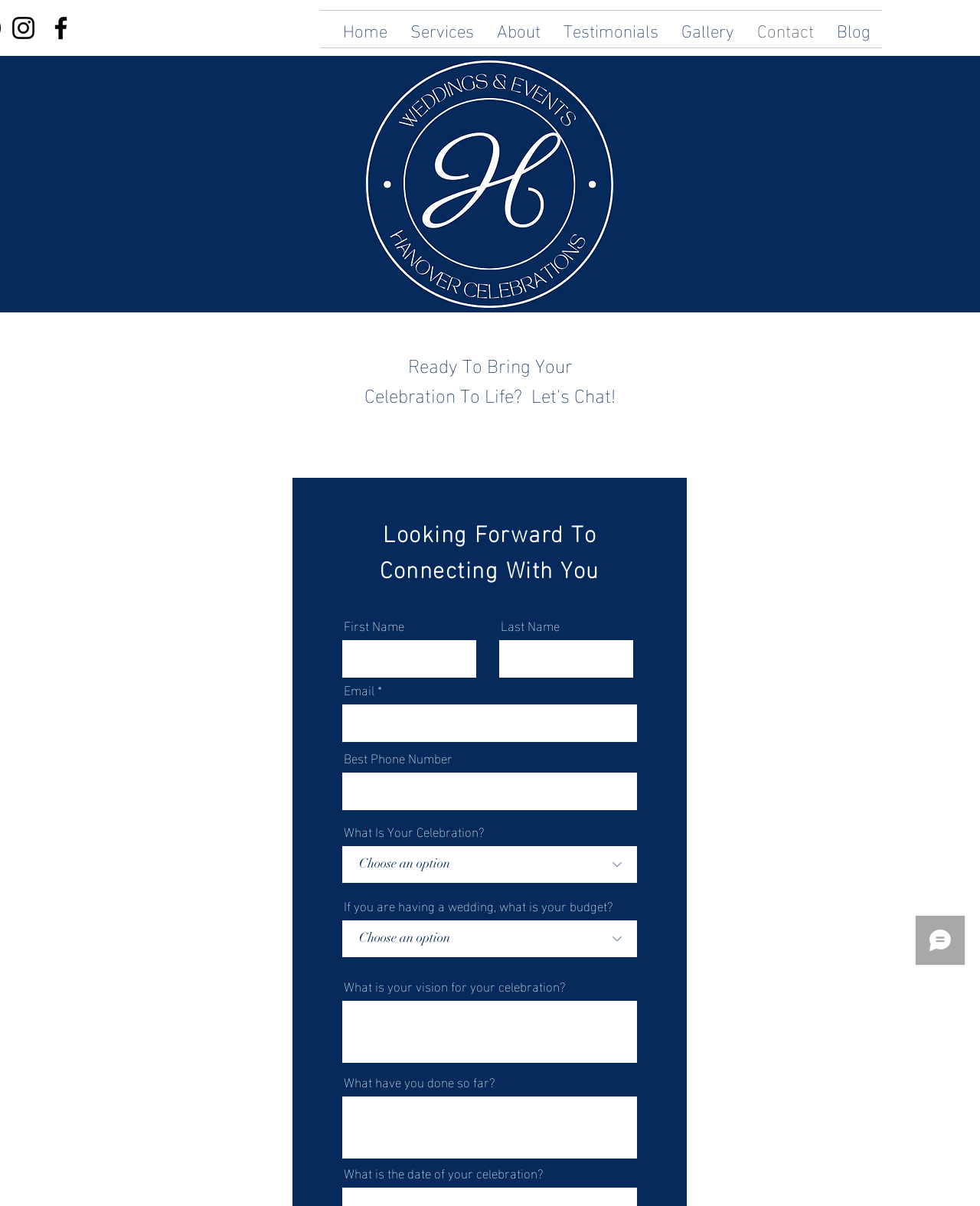What is the purpose of this website?
Craft a detailed and extensive response to the question.

Based on the navigation links and the contact form, it appears that this website is for a company that provides event design and development services, allowing users to get in touch with them to plan and execute their celebrations.